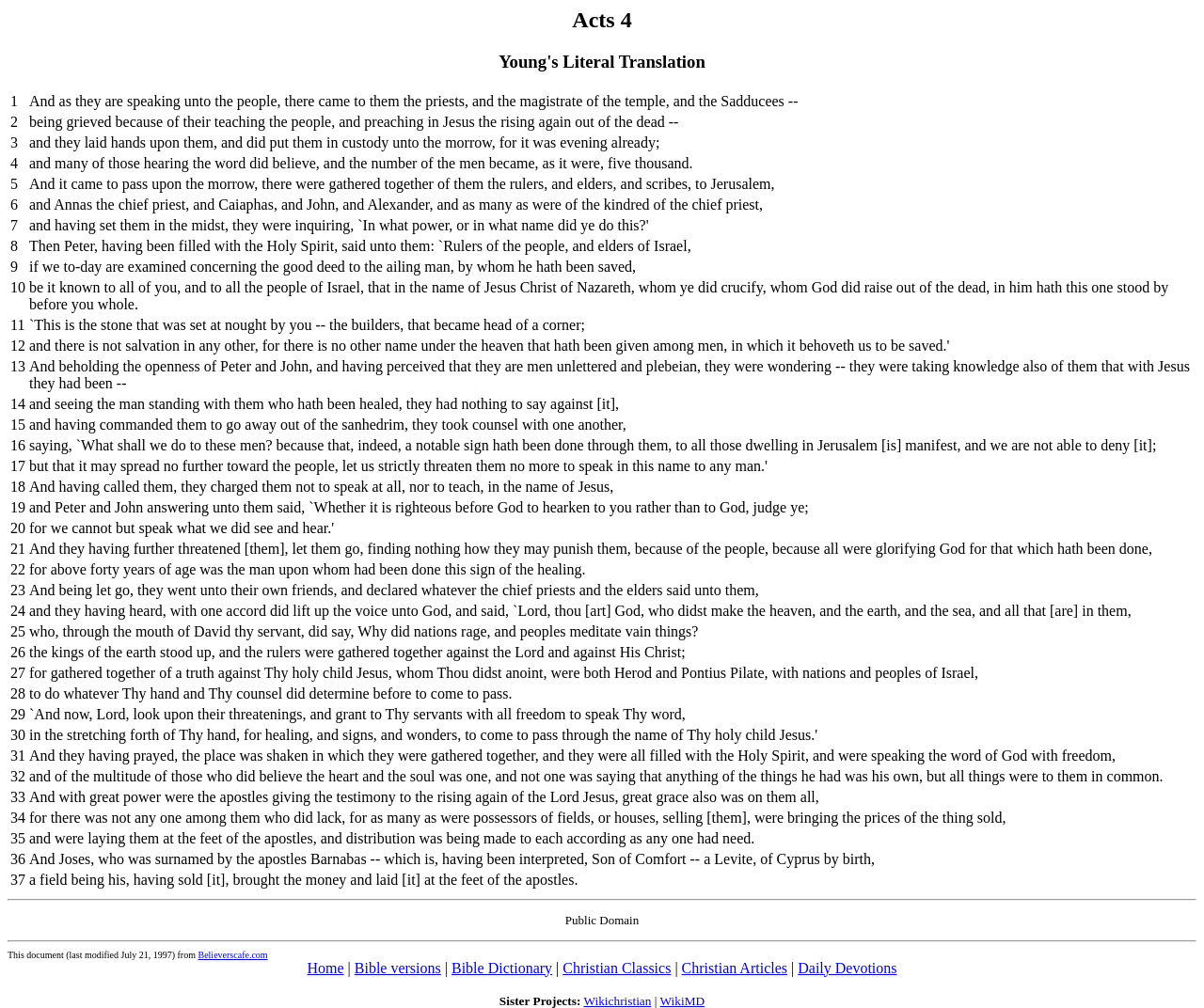Please mark the clickable region by giving the bounding box coordinates needed to complete this instruction: "read verse 3".

[0.008, 0.132, 0.992, 0.151]